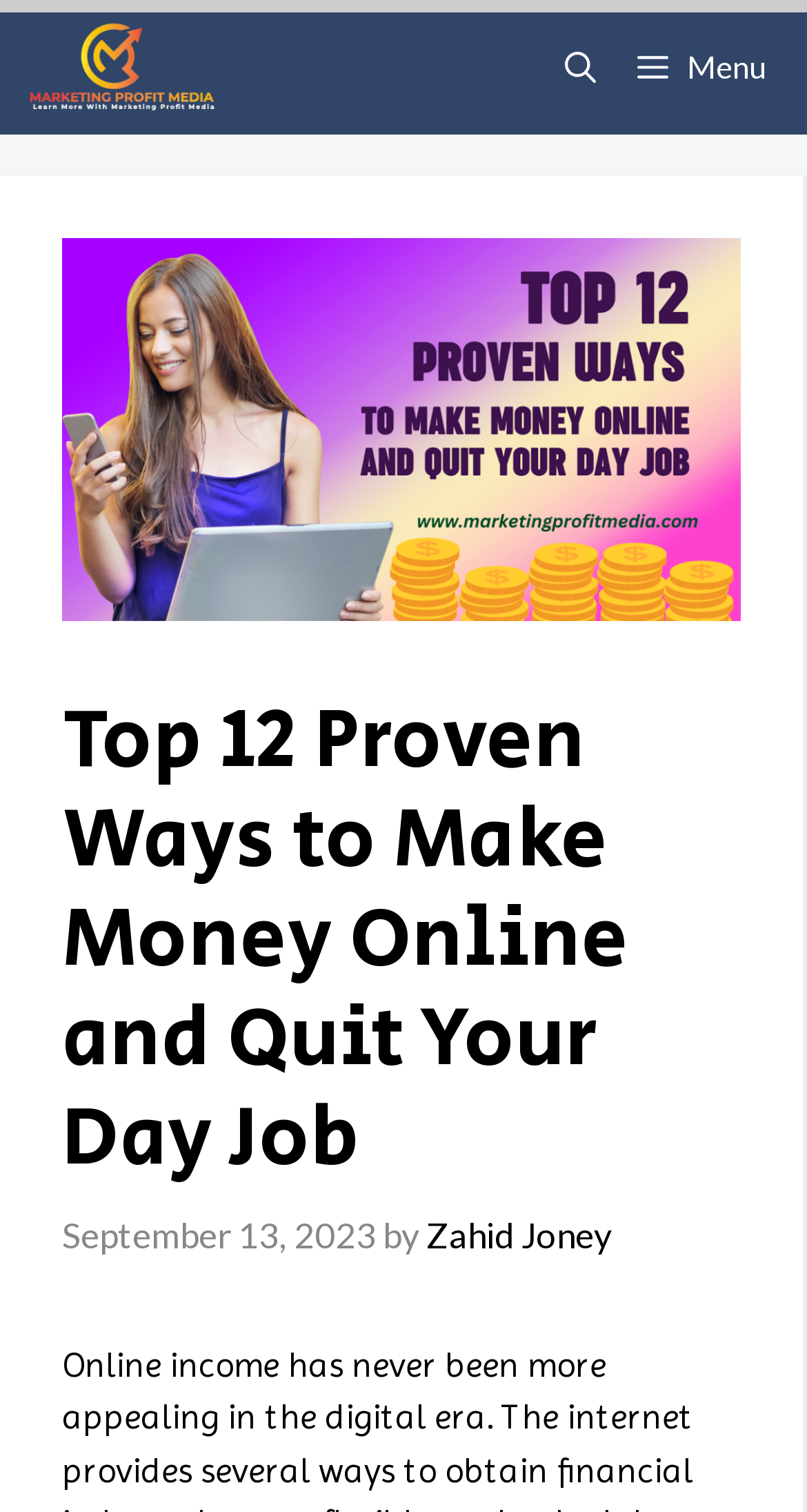Provide the bounding box coordinates of the HTML element this sentence describes: "title="Marketing Profit Media"".

[0.026, 0.0, 0.276, 0.089]